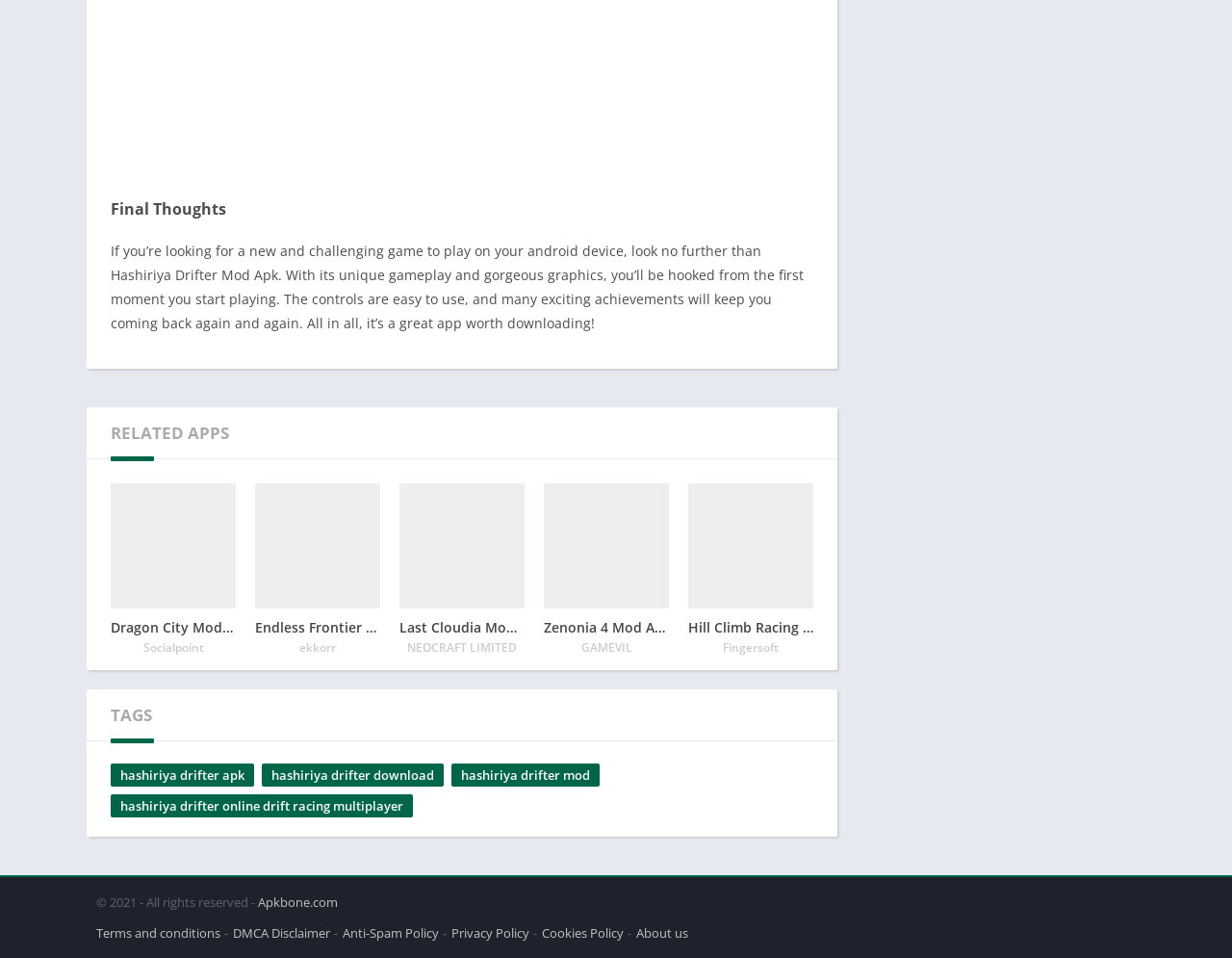Identify the bounding box coordinates for the region to click in order to carry out this instruction: "Visit Apkbone.com". Provide the coordinates using four float numbers between 0 and 1, formatted as [left, top, right, bottom].

[0.209, 0.933, 0.274, 0.951]